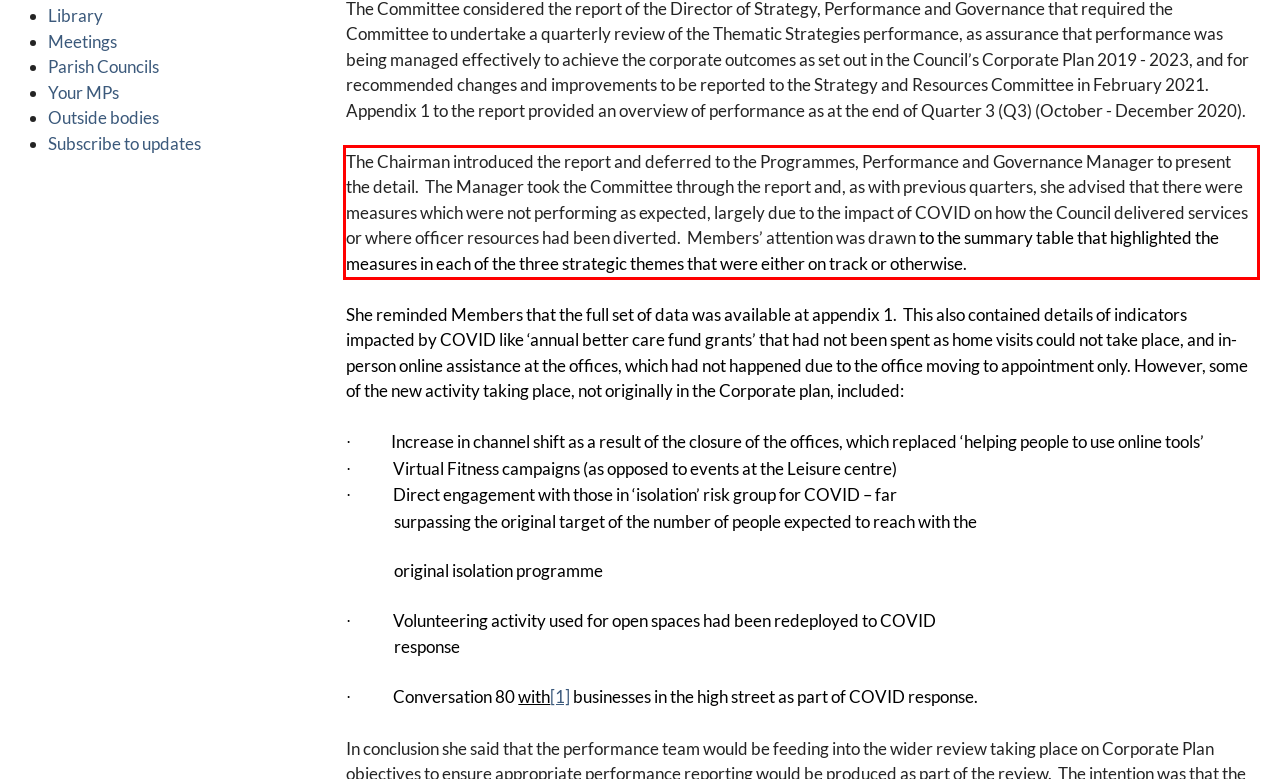Using OCR, extract the text content found within the red bounding box in the given webpage screenshot.

The Chairman introduced the report and deferred to the Programmes, Performance and Governance Manager to present the detail. The Manager took the Committee through the report and, as with previous quarters, she advised that there were measures which were not performing as expected, largely due to the impact of COVID on how the Council delivered services or where officer resources had been diverted. Members’ attention was drawn to the summary table that highlighted the measures in each of the three strategic themes that were either on track or otherwise.